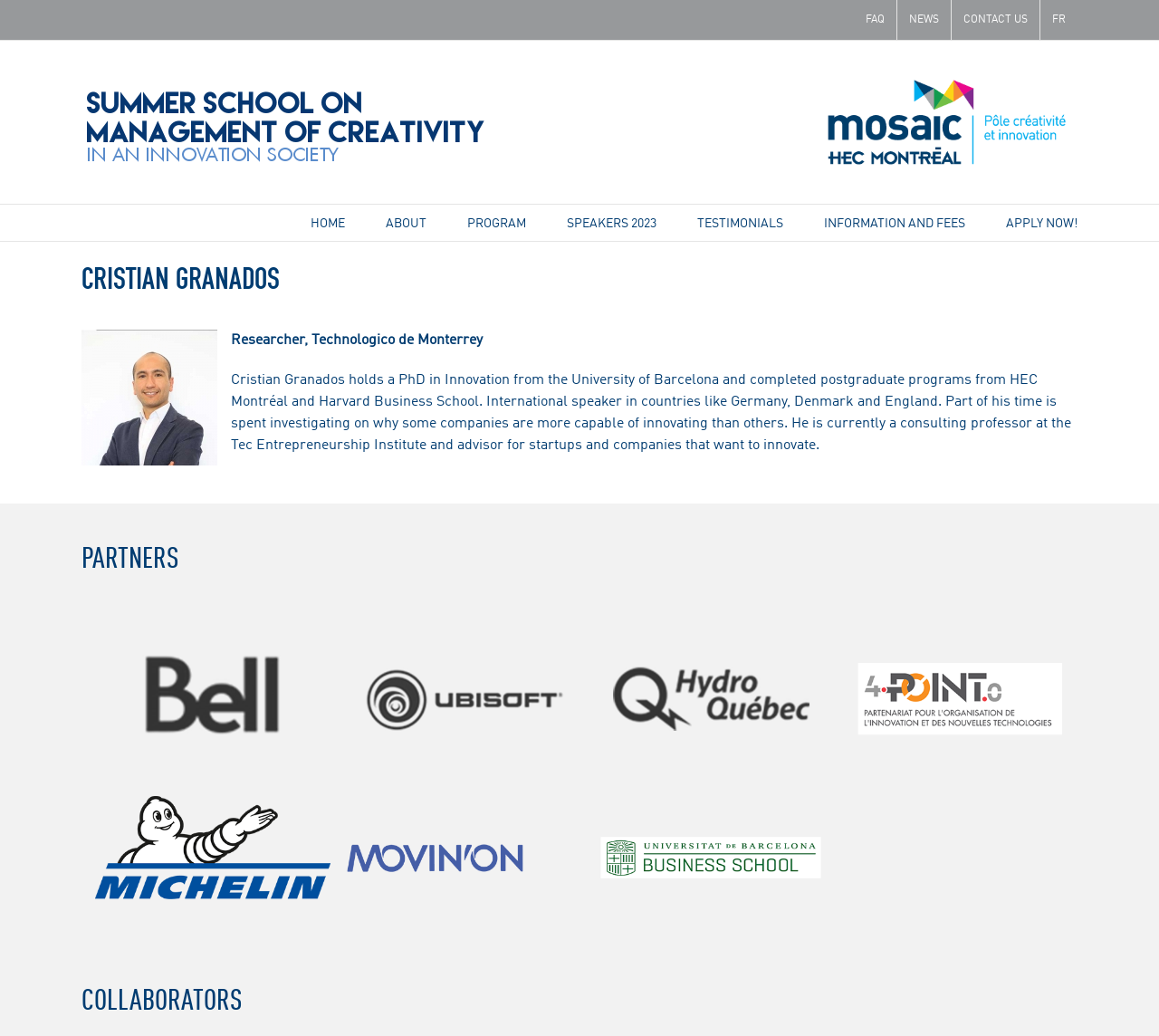Find the bounding box coordinates corresponding to the UI element with the description: "Home". The coordinates should be formatted as [left, top, right, bottom], with values as floats between 0 and 1.

[0.268, 0.198, 0.298, 0.233]